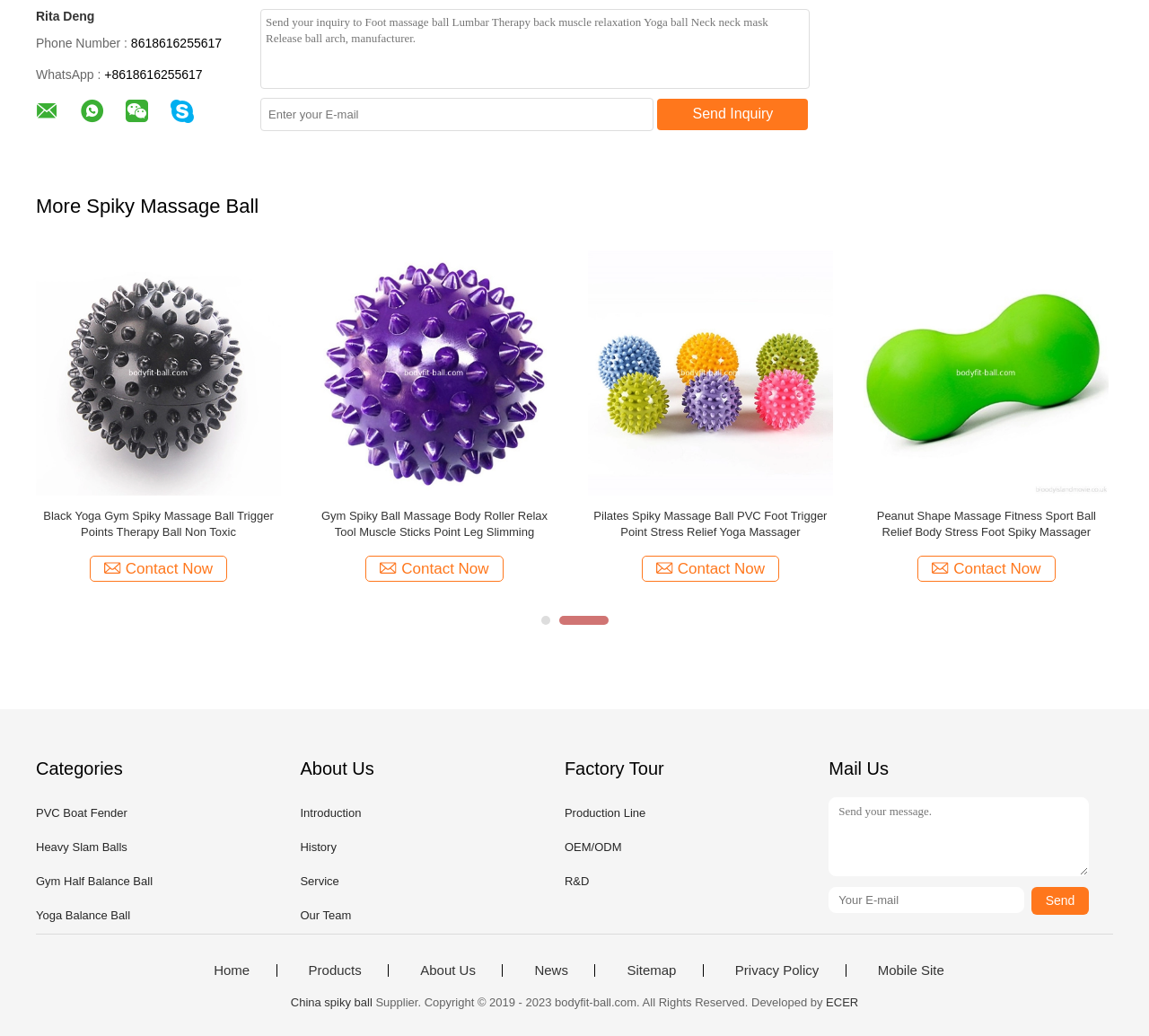Determine the coordinates of the bounding box that should be clicked to complete the instruction: "Click on No Payments Best Seniors Online Dating Site". The coordinates should be represented by four float numbers between 0 and 1: [left, top, right, bottom].

None